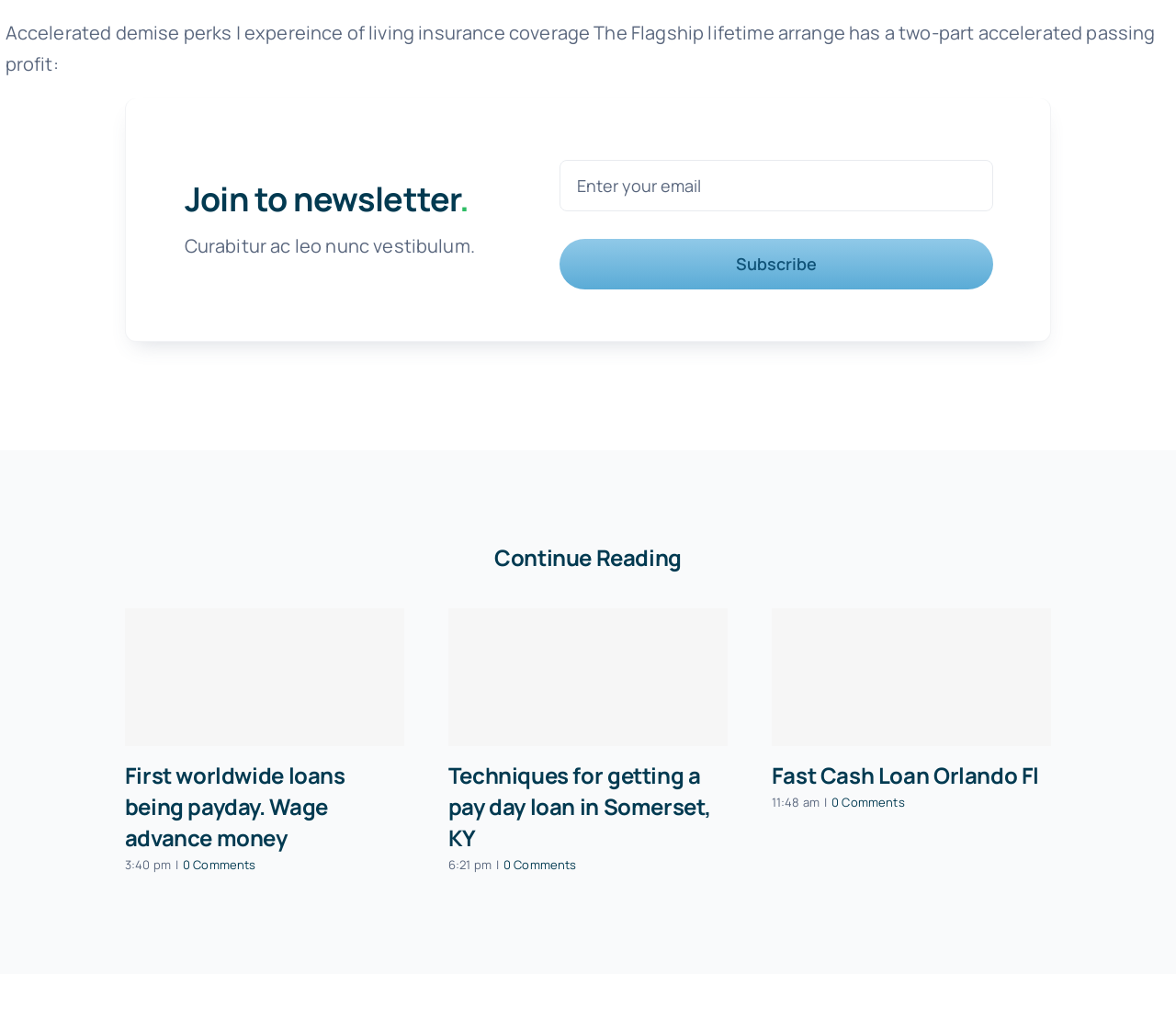What is the name of the insurance plan mentioned?
Using the image, provide a concise answer in one word or a short phrase.

Flagship lifetime arrange